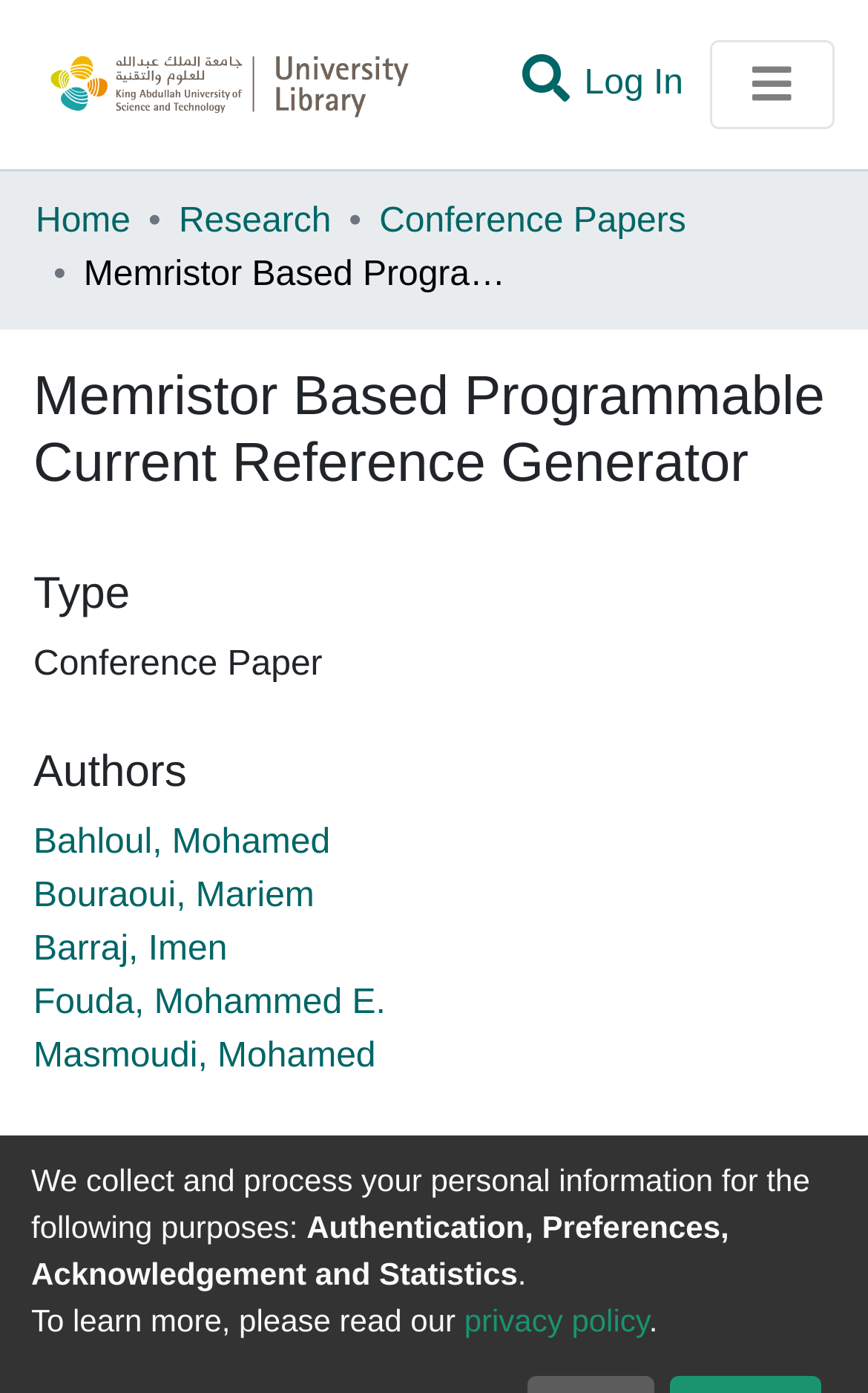Determine the bounding box coordinates of the clickable region to carry out the instruction: "Read the privacy policy".

[0.535, 0.935, 0.748, 0.96]